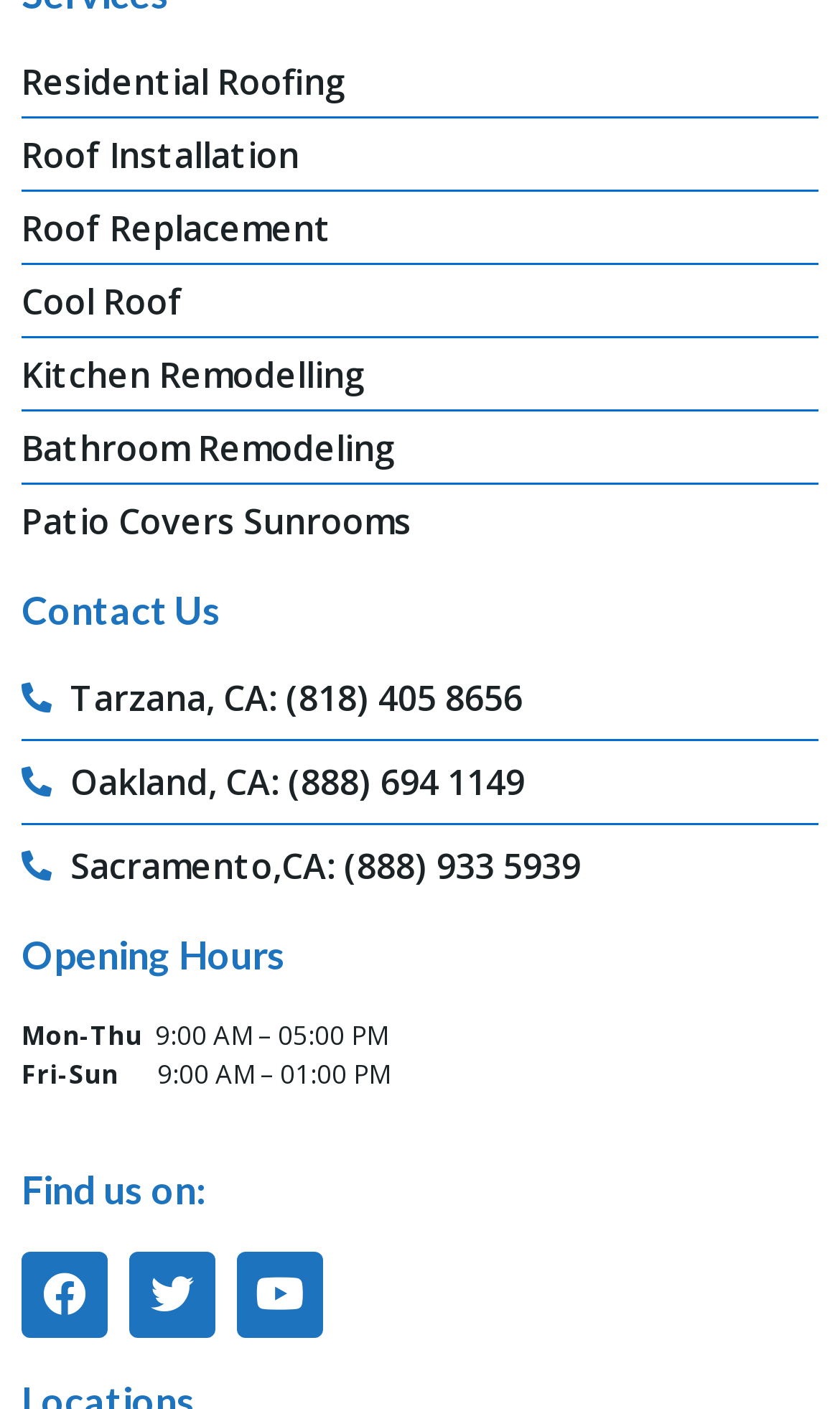Pinpoint the bounding box coordinates of the element to be clicked to execute the instruction: "Find us on social media".

[0.026, 0.83, 0.974, 0.858]